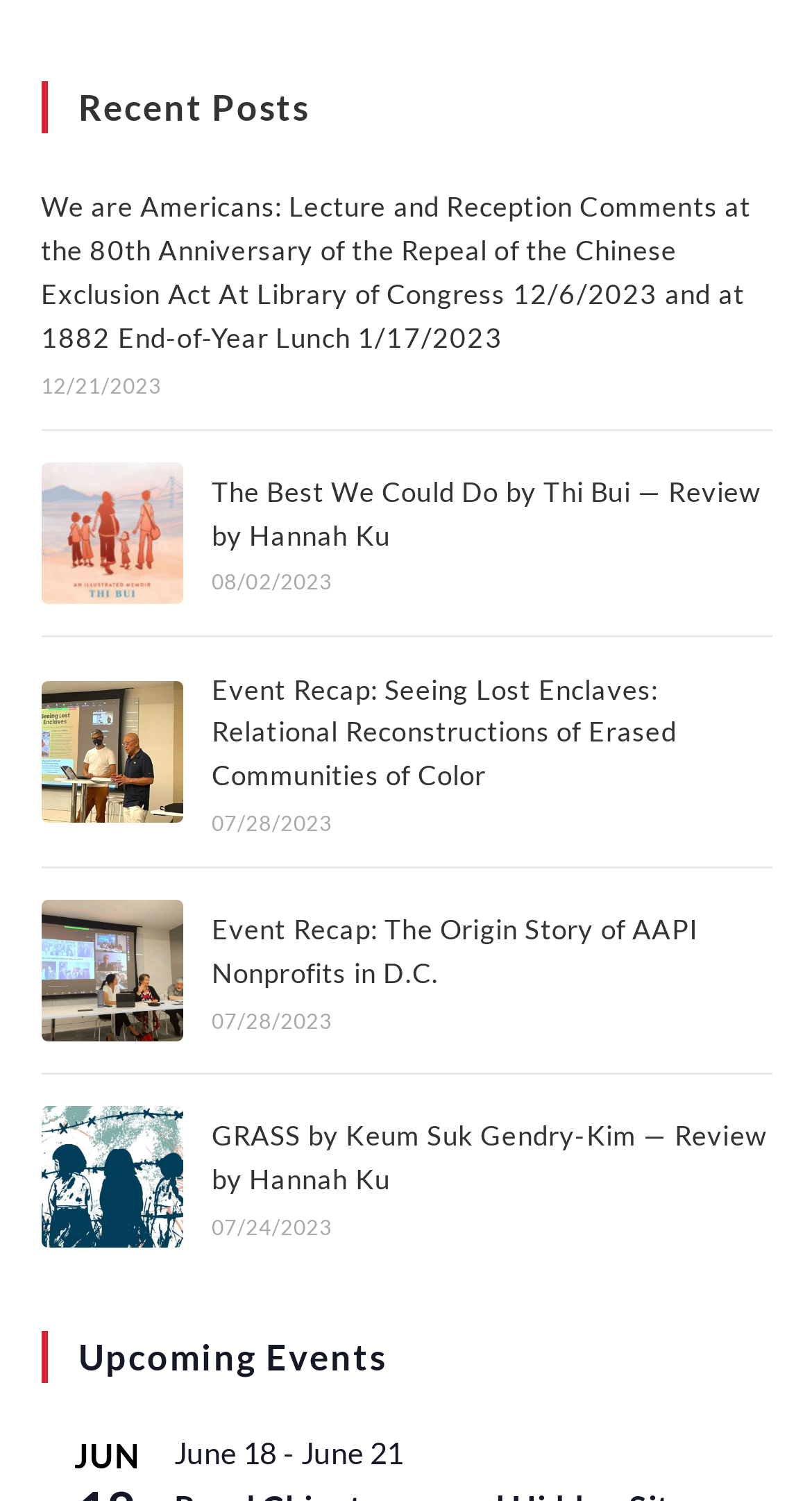What is the title of the last post?
Please provide a single word or phrase as your answer based on the screenshot.

GRASS by Keum Suk Gendry-Kim